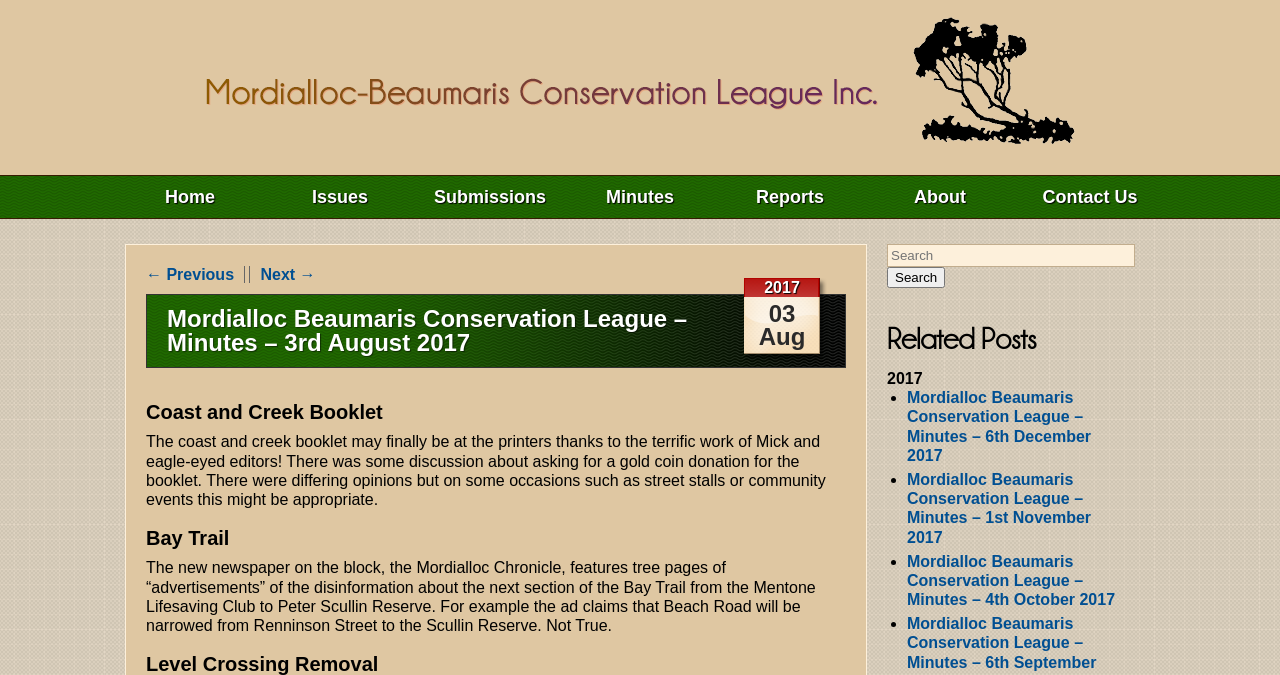Provide your answer to the question using just one word or phrase: What is the name of the newspaper mentioned in the 'Bay Trail' section?

Mordialloc Chronicle